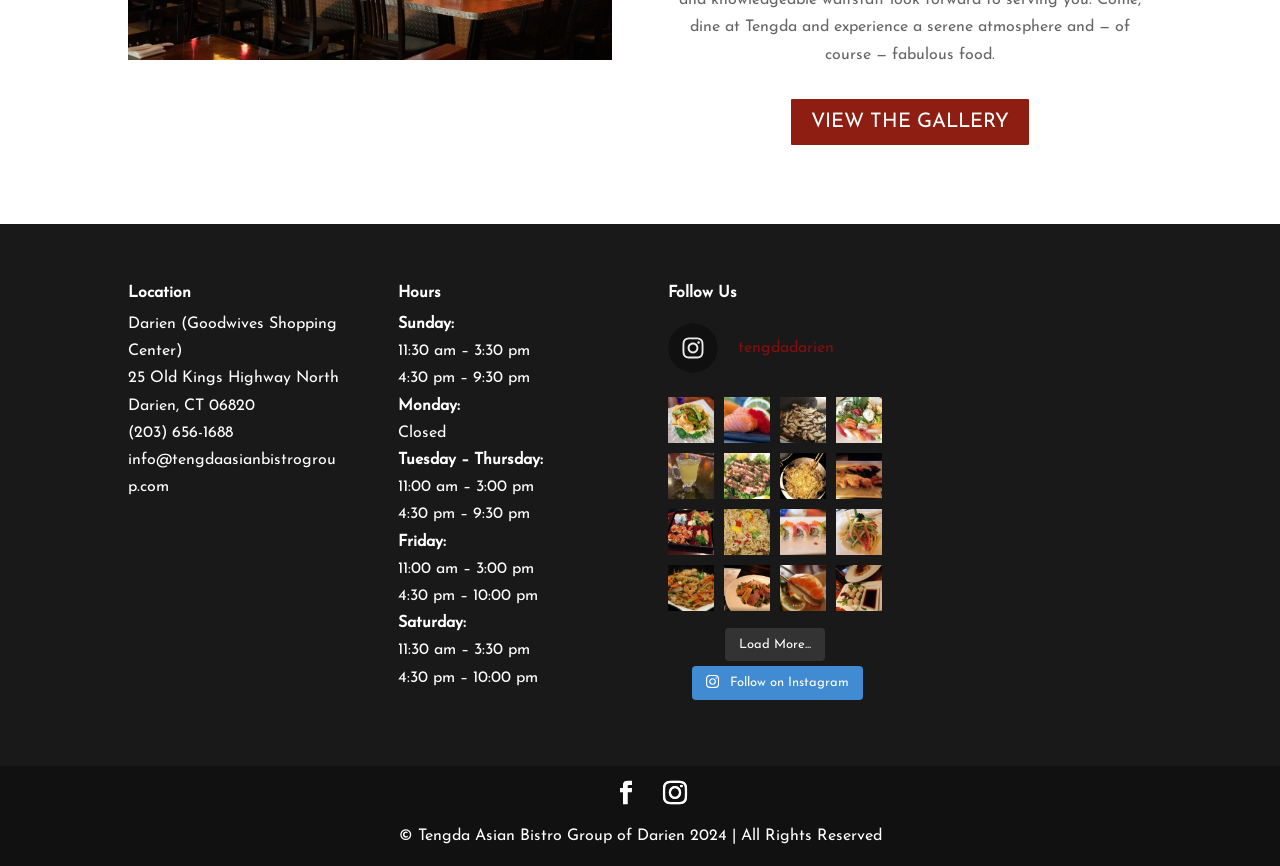How many Instagram posts are shown on the webpage?
Using the visual information from the image, give a one-word or short-phrase answer.

10